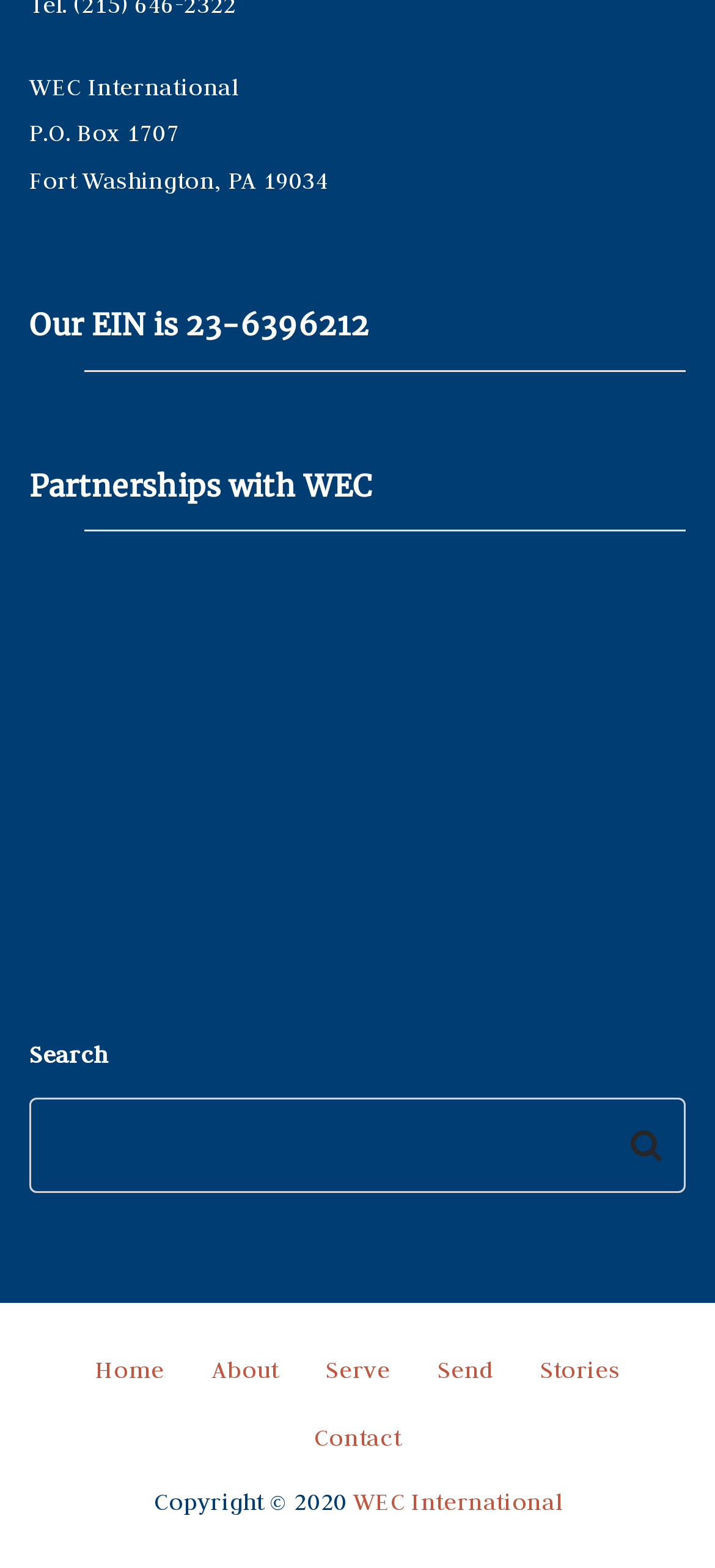Locate the bounding box coordinates of the element you need to click to accomplish the task described by this instruction: "Go to the home page".

[0.115, 0.859, 0.248, 0.888]